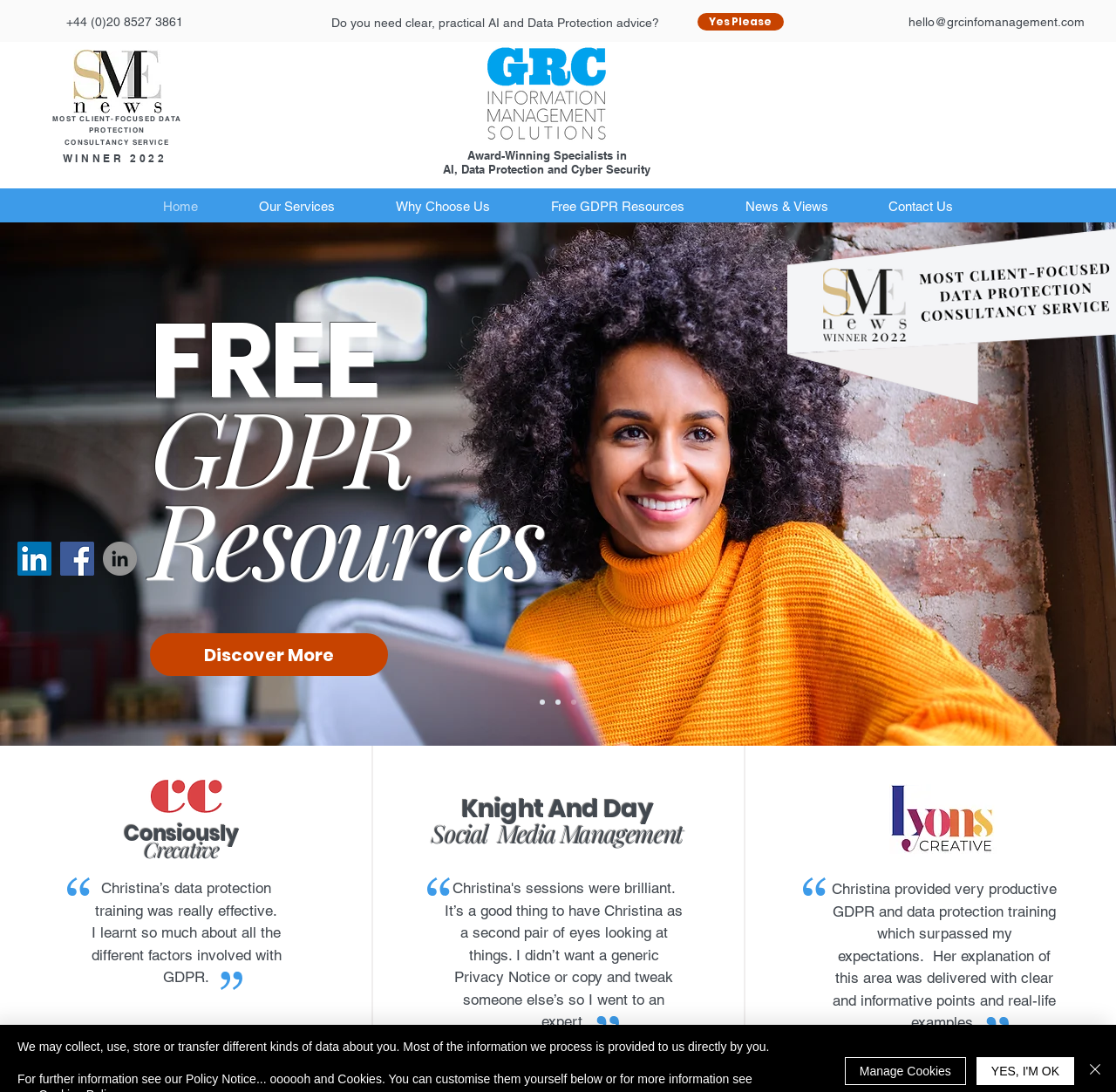What is the topic of the training mentioned in the testimonial?
Give a one-word or short phrase answer based on the image.

GDPR and data protection